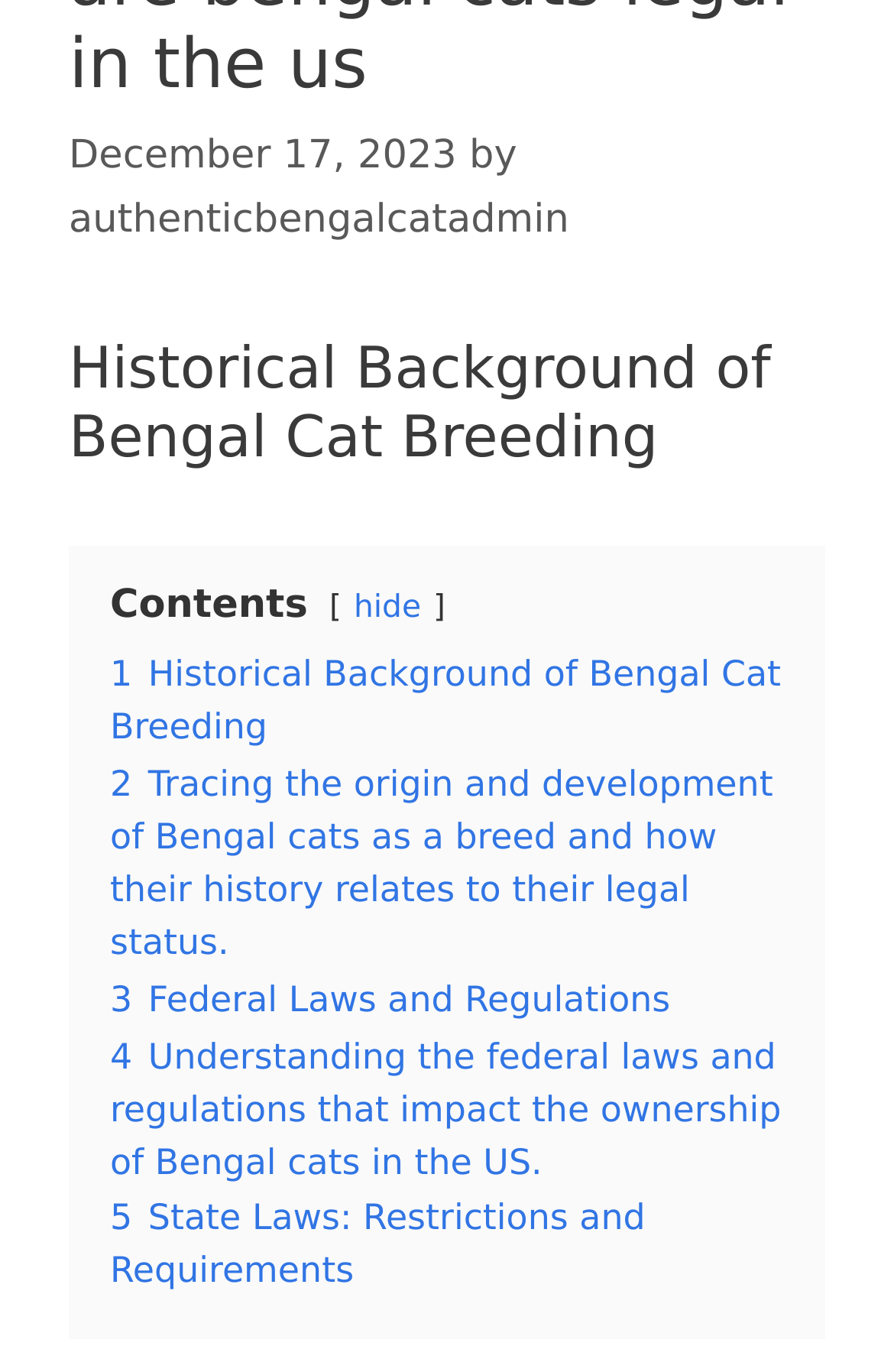Please provide the bounding box coordinates in the format (top-left x, top-left y, bottom-right x, bottom-right y). Remember, all values are floating point numbers between 0 and 1. What is the bounding box coordinate of the region described as: 3 Federal Laws and Regulations

[0.123, 0.713, 0.75, 0.743]